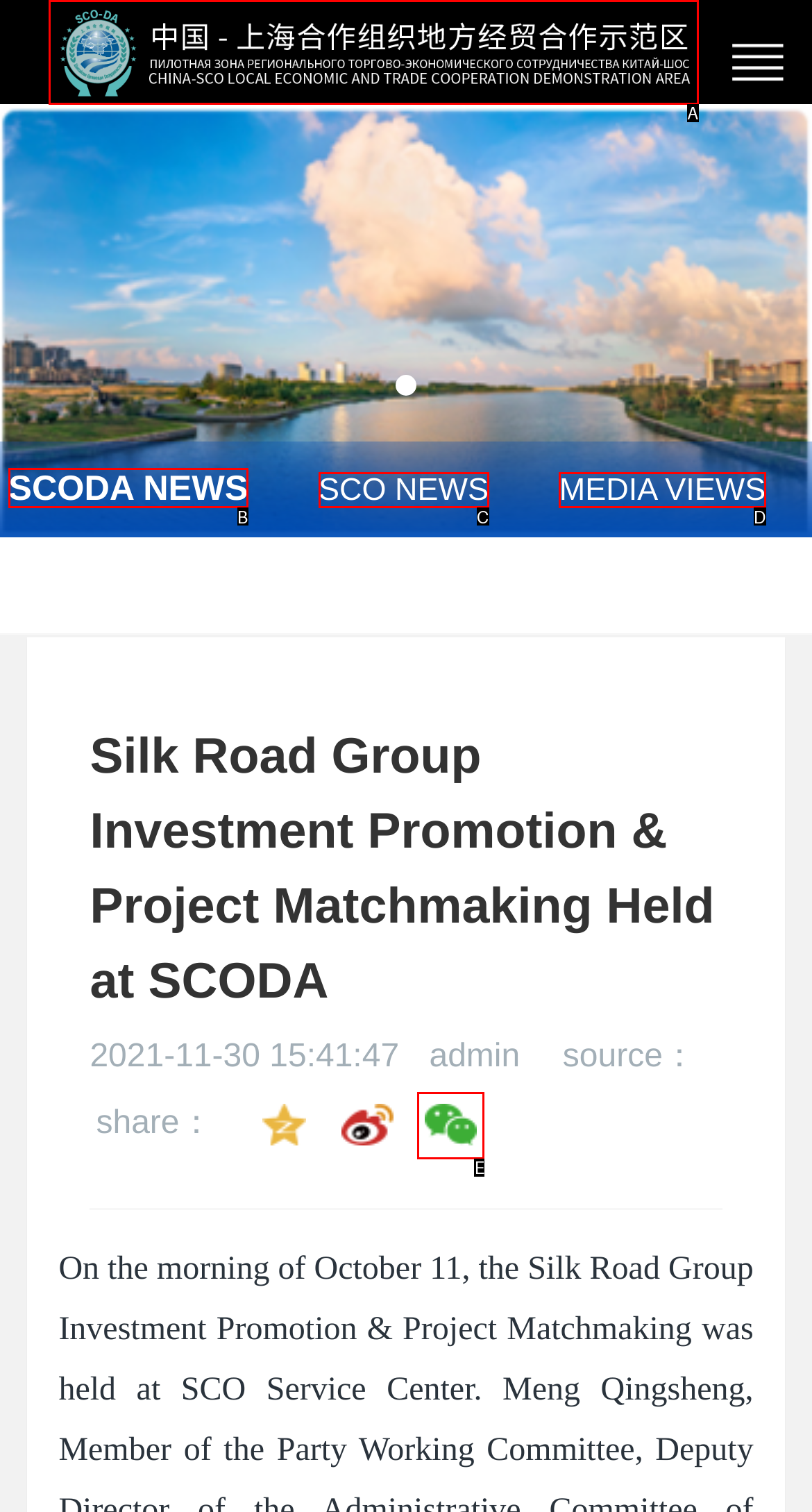Given the element description: 请打开微信扫一扫, choose the HTML element that aligns with it. Indicate your choice with the corresponding letter.

E